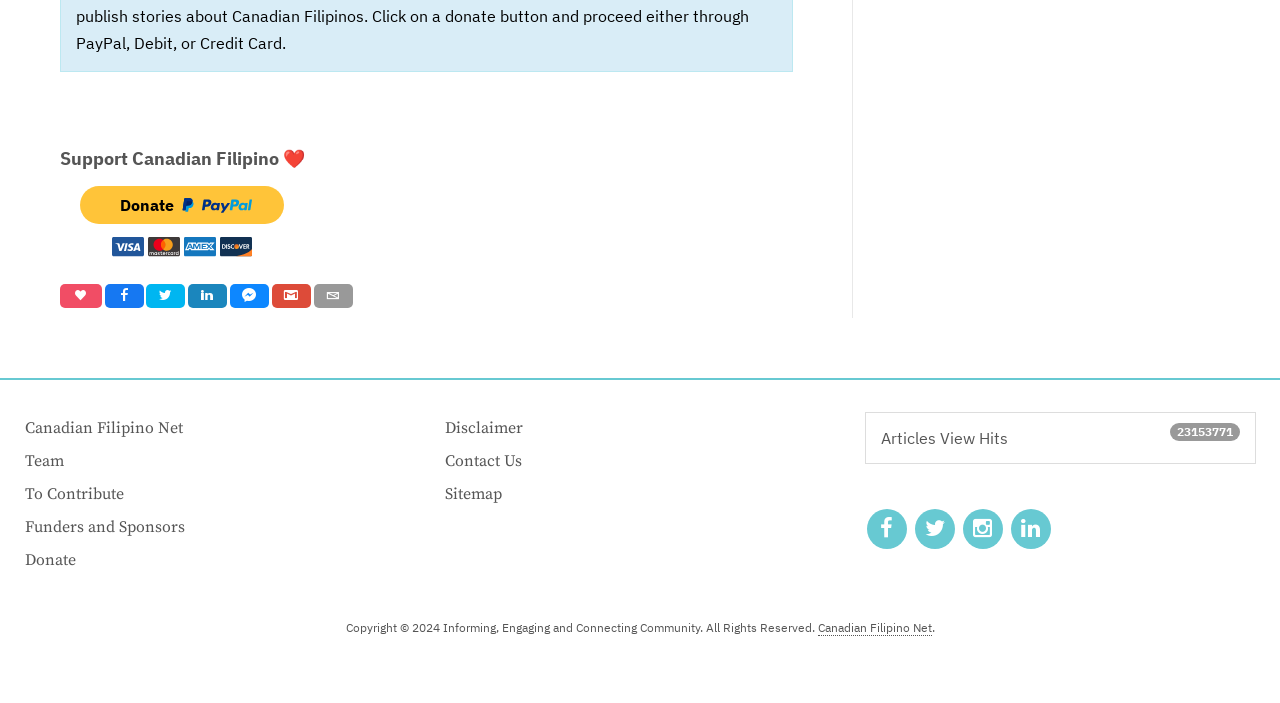Determine the bounding box coordinates for the area that needs to be clicked to fulfill this task: "Visit Facebook page". The coordinates must be given as four float numbers between 0 and 1, i.e., [left, top, right, bottom].

[0.082, 0.404, 0.112, 0.438]